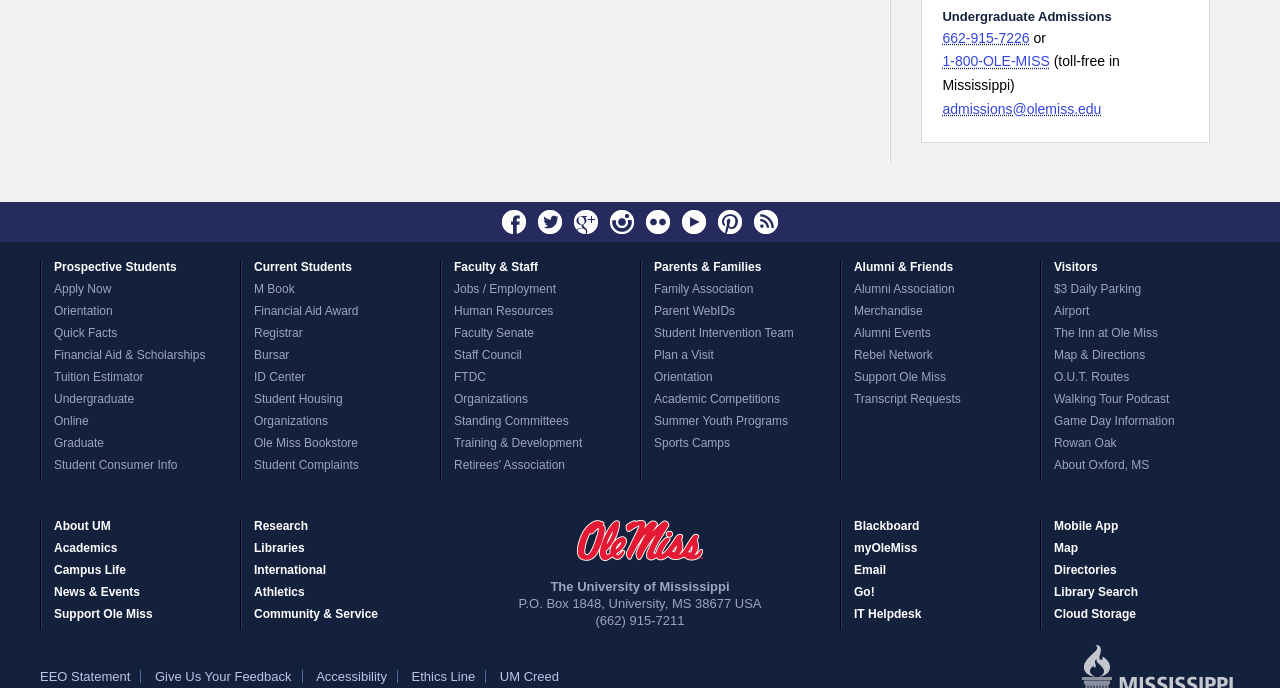What is the phone number for undergraduate admissions?
Based on the image, answer the question with a single word or brief phrase.

662-915-7226